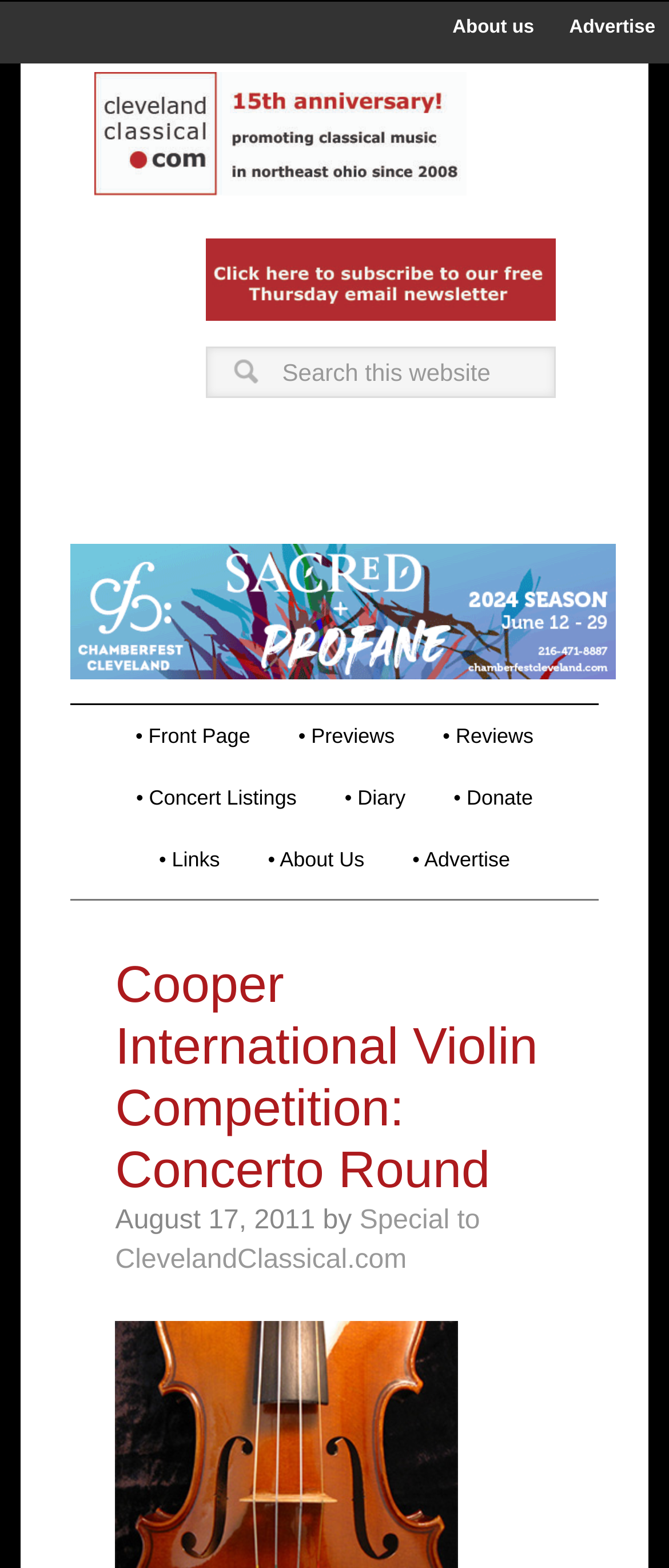Please respond in a single word or phrase: 
Where did the concertos take place?

Oberlin Conservatory's Warner Concert Hall